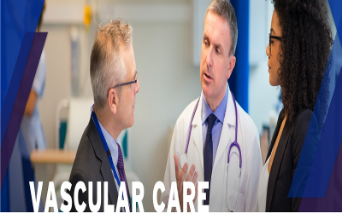What are the two professionals doing? Refer to the image and provide a one-word or short phrase answer.

Discussing medical information